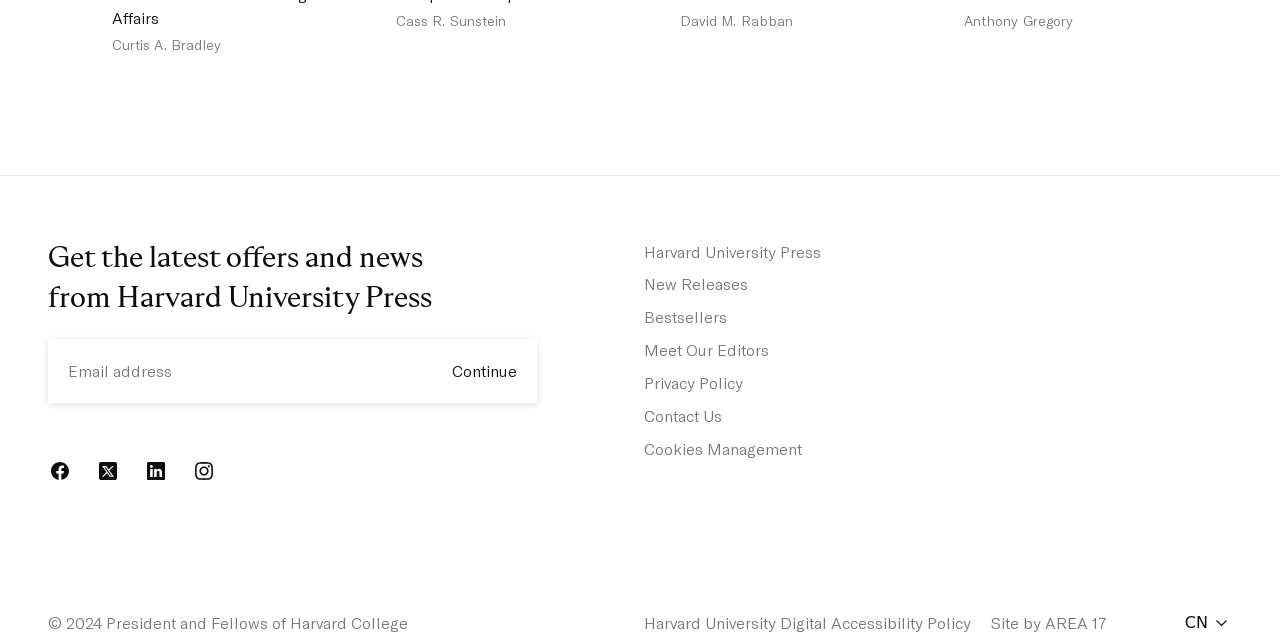How many social media links are available?
Refer to the image and give a detailed answer to the query.

There are four social media links available, which are Facebook, Twitter, Linkedin, and Instagram, located at the bottom of the webpage.